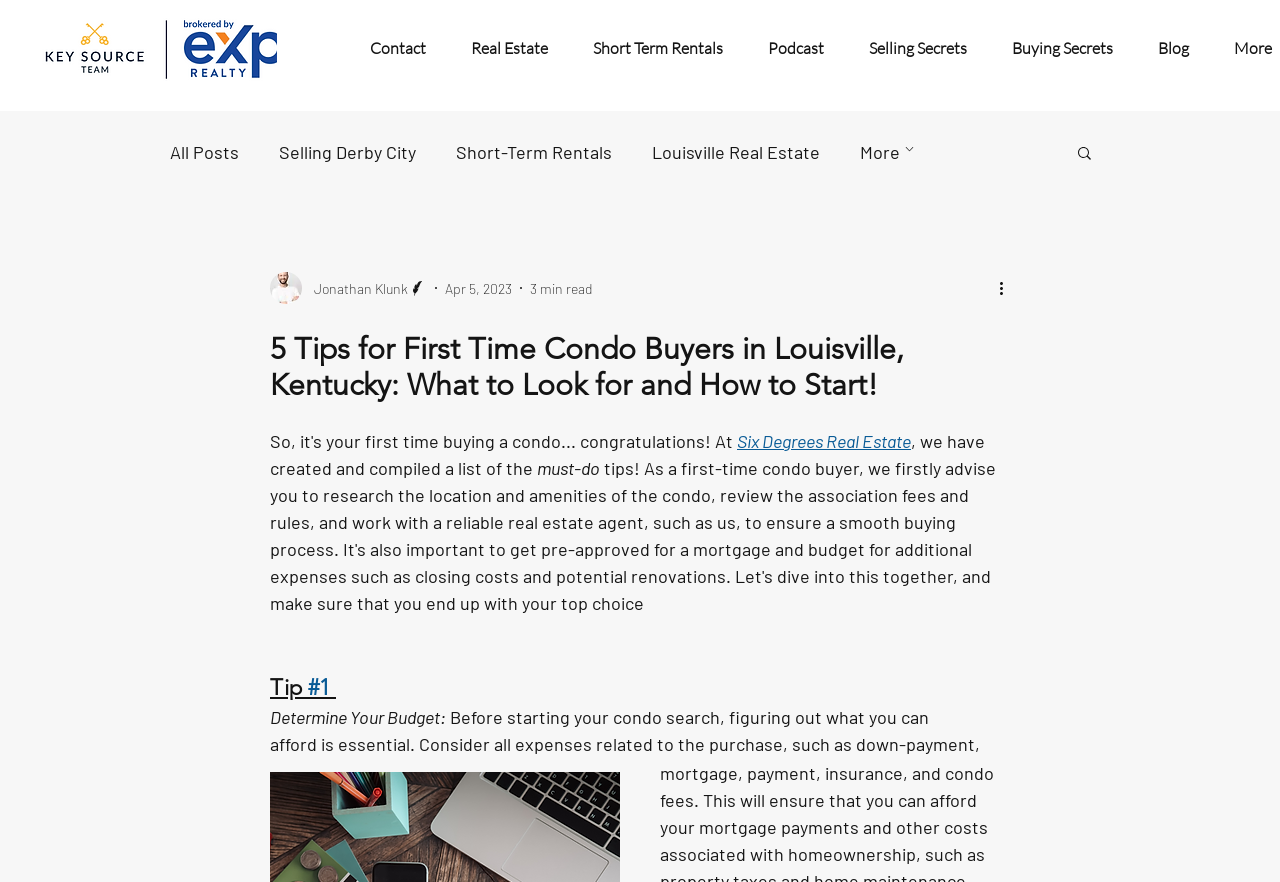Use one word or a short phrase to answer the question provided: 
What is the topic of the article?

Condo buying in Louisville